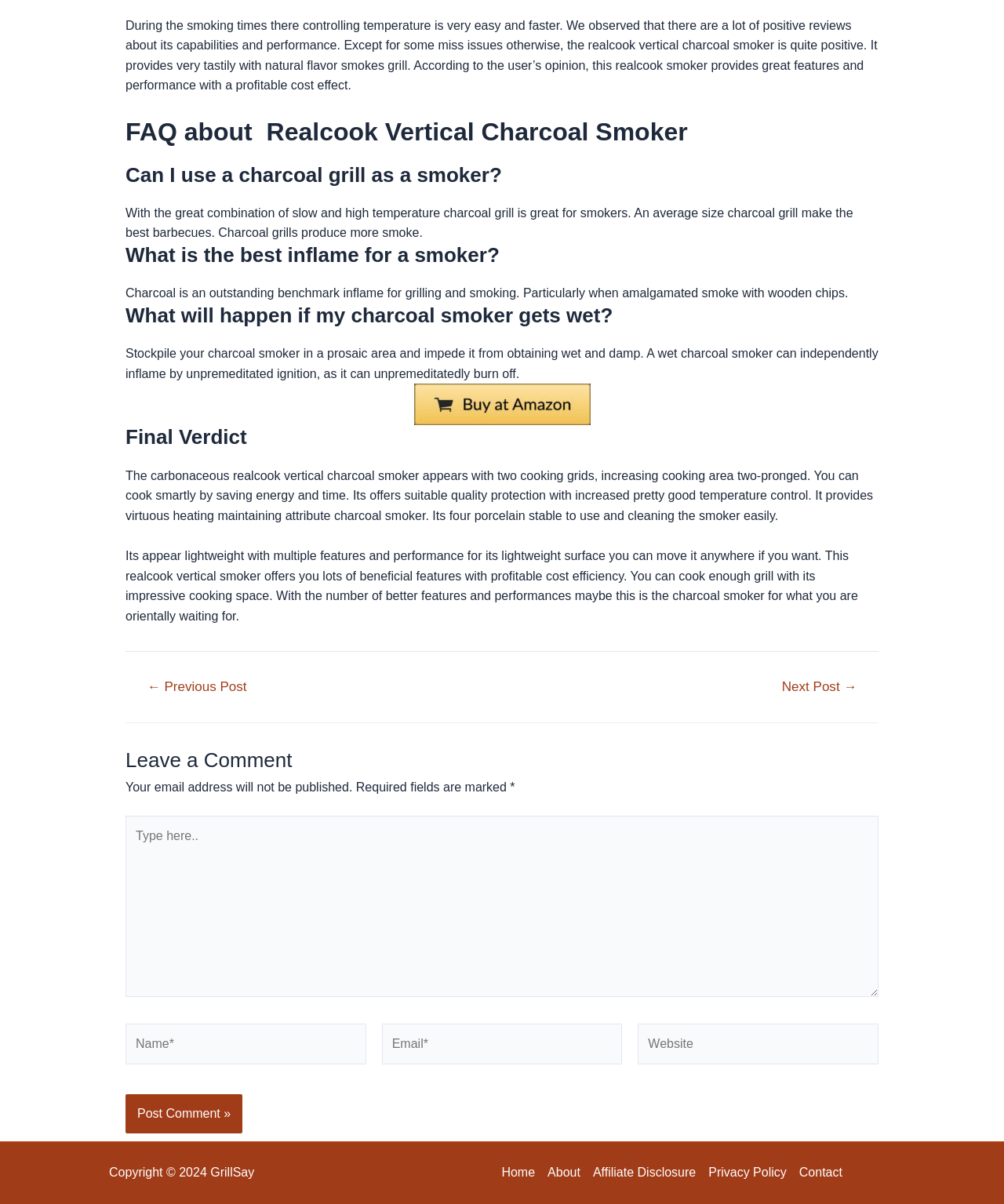Pinpoint the bounding box coordinates of the clickable element to carry out the following instruction: "Click the 'Post Comment' button."

[0.125, 0.909, 0.242, 0.941]